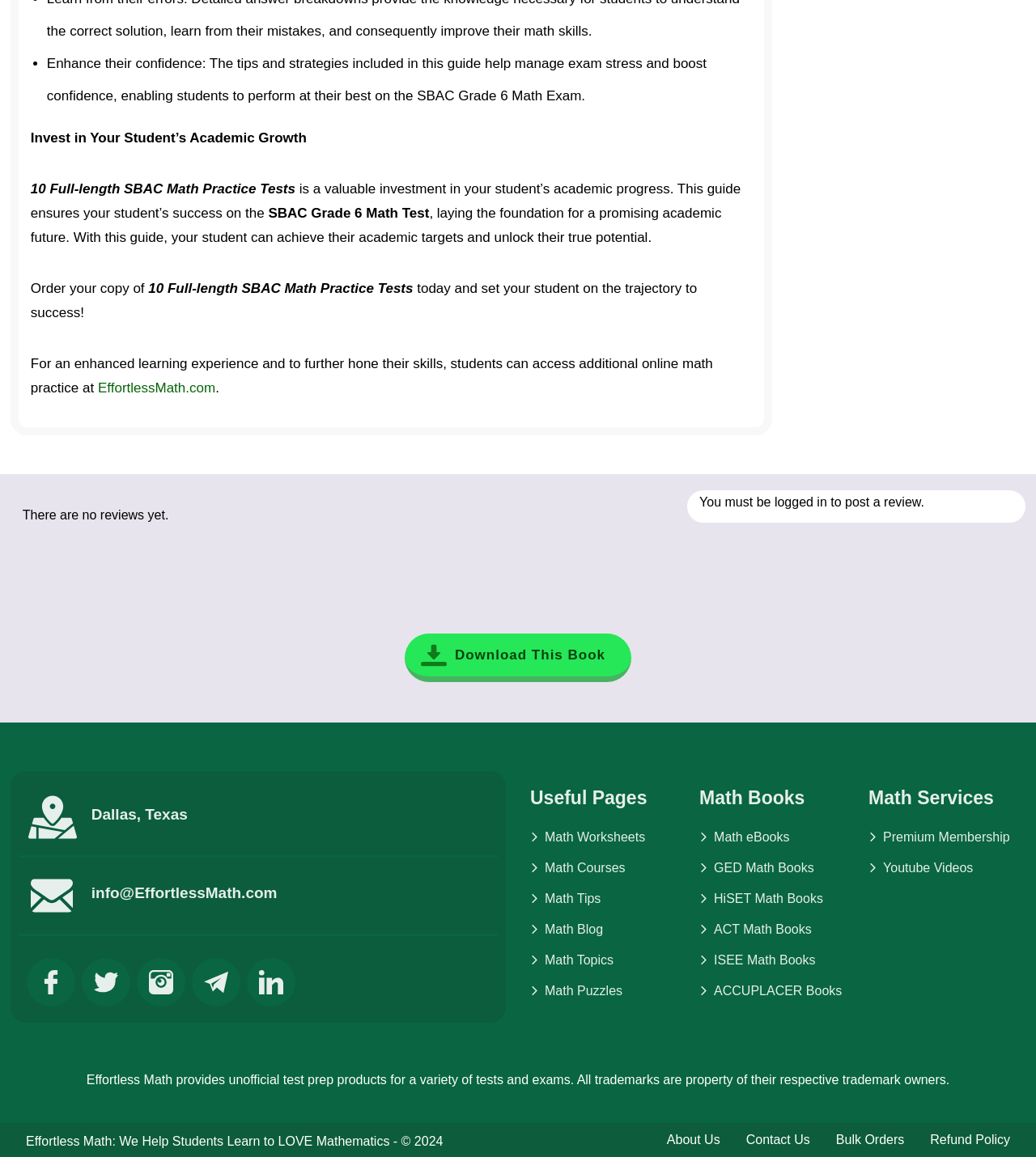Find the bounding box coordinates of the element you need to click on to perform this action: 'Log in to post a review'. The coordinates should be represented by four float values between 0 and 1, in the format [left, top, right, bottom].

[0.748, 0.428, 0.798, 0.44]